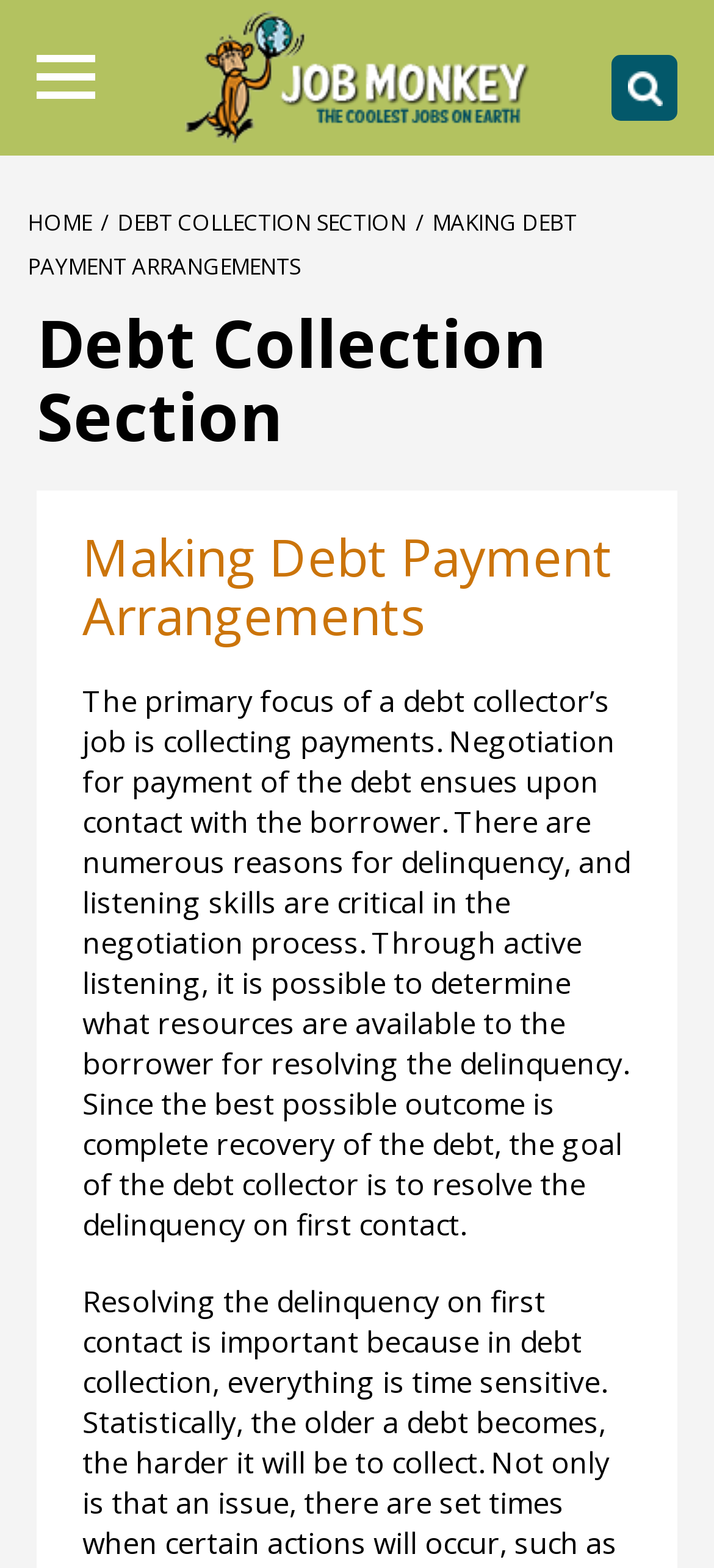Please give a concise answer to this question using a single word or phrase: 
What is the purpose of negotiation in debt collection?

To resolve delinquency